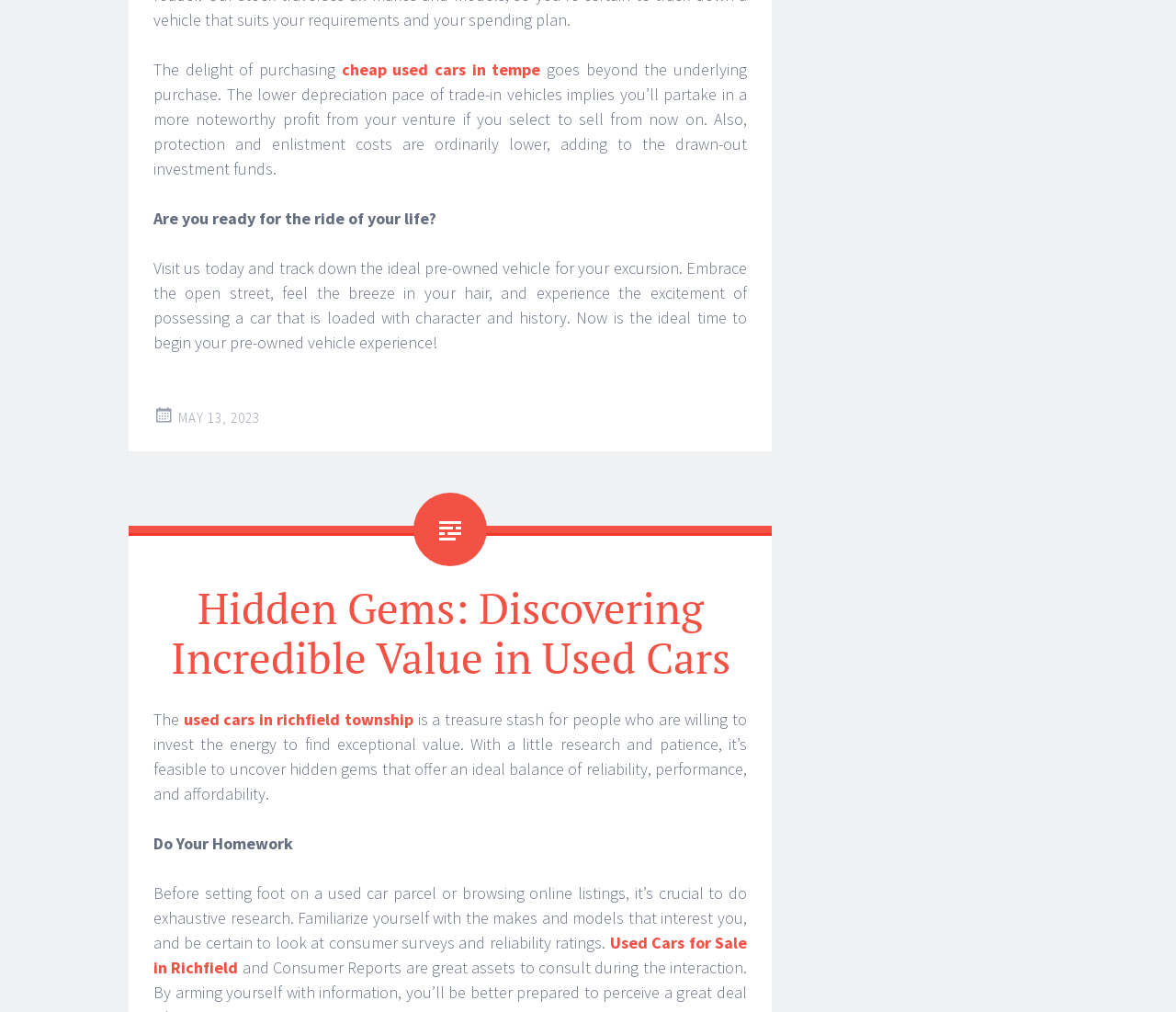What is the recommended approach before buying a used car?
Offer a detailed and full explanation in response to the question.

According to the webpage, it is crucial to do exhaustive research before buying a used car, which includes familiarizing oneself with the makes and models of interest, reading consumer surveys, and checking reliability ratings.